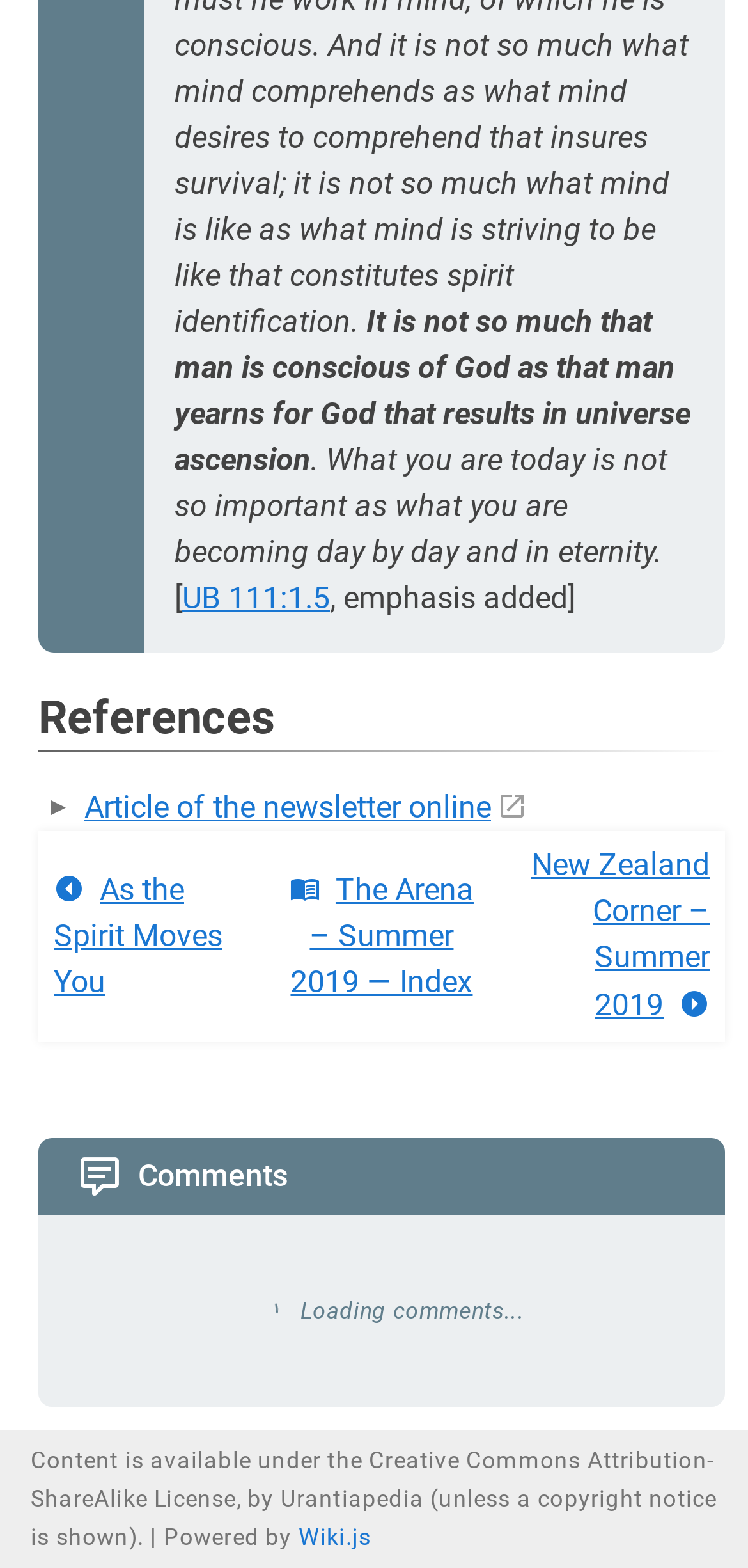Please locate the UI element described by "Wiki.js" and provide its bounding box coordinates.

[0.399, 0.972, 0.496, 0.989]